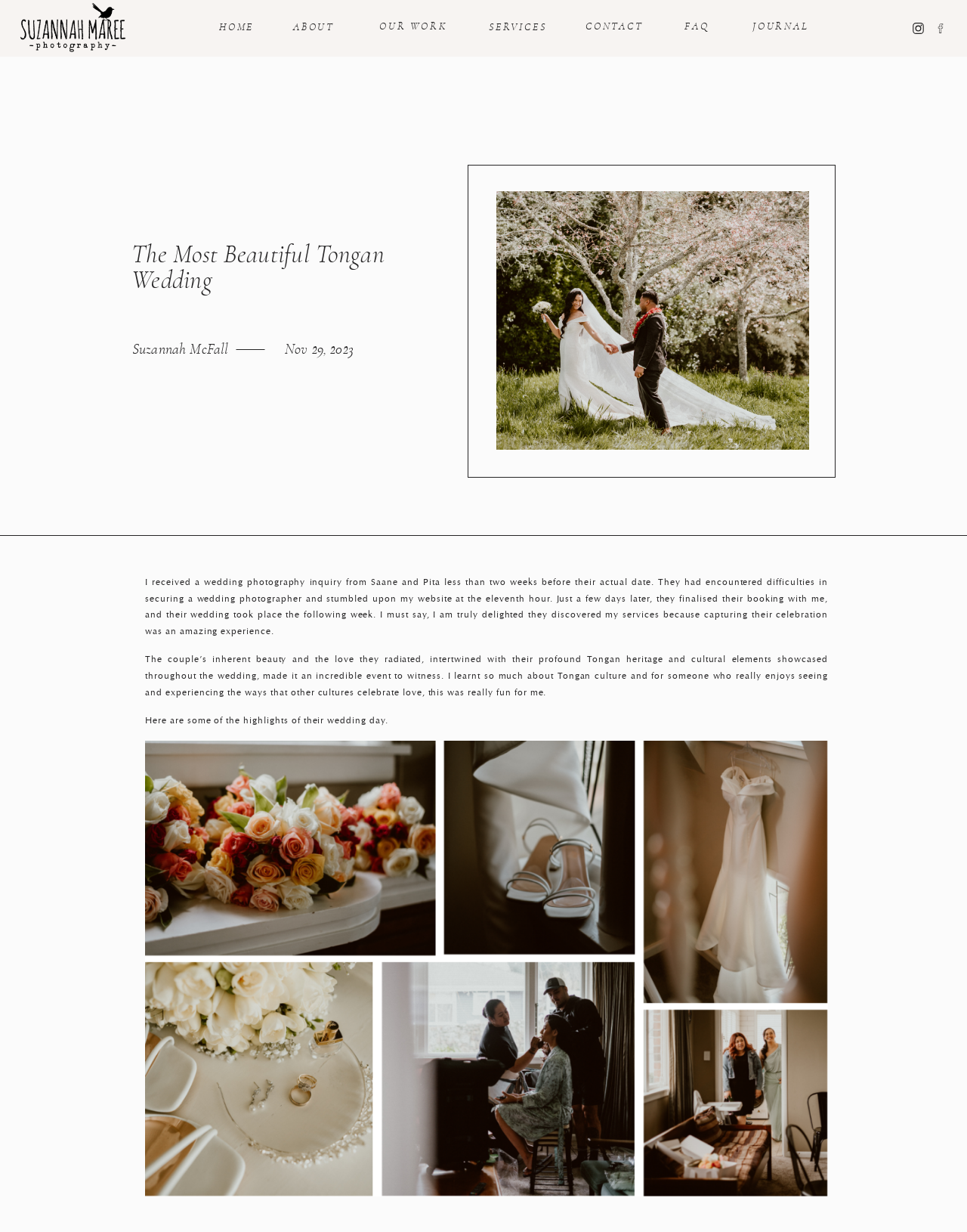Determine the bounding box coordinates of the clickable region to carry out the instruction: "Go to ABOUT page".

[0.303, 0.018, 0.346, 0.026]